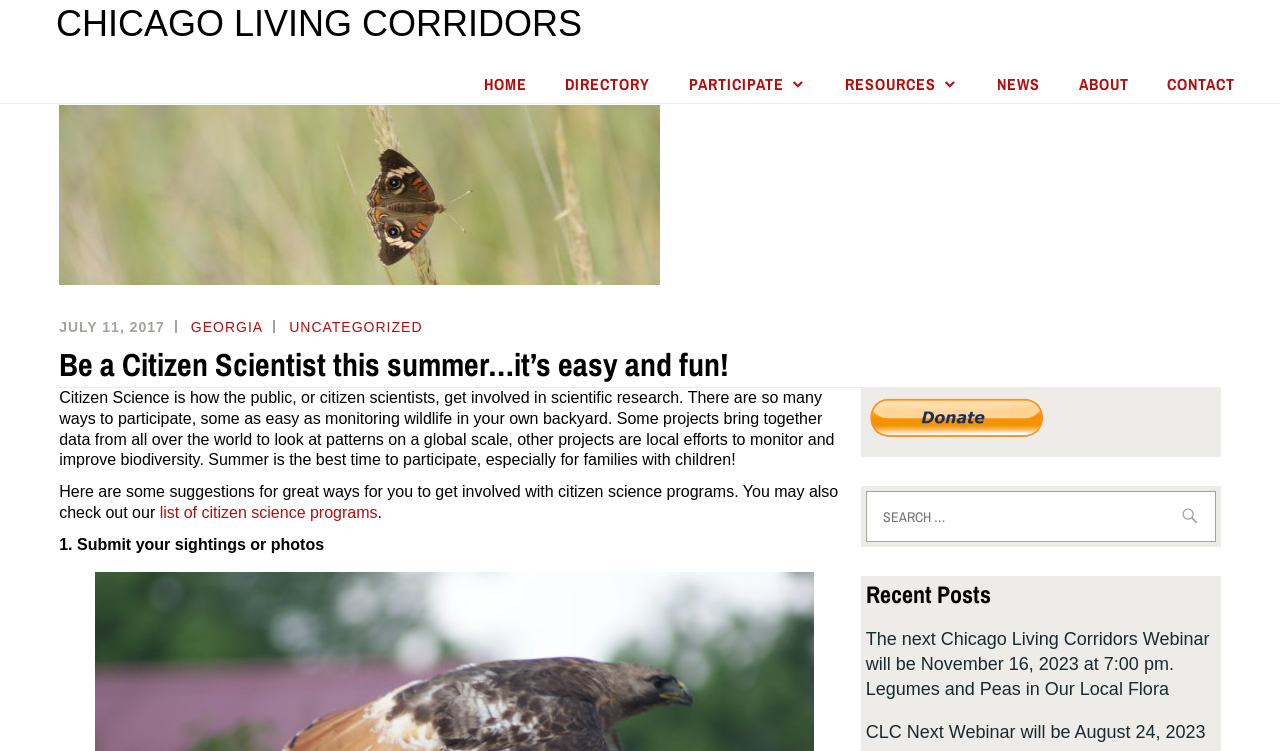Indicate the bounding box coordinates of the element that needs to be clicked to satisfy the following instruction: "Search for something". The coordinates should be four float numbers between 0 and 1, i.e., [left, top, right, bottom].

[0.676, 0.654, 0.95, 0.722]